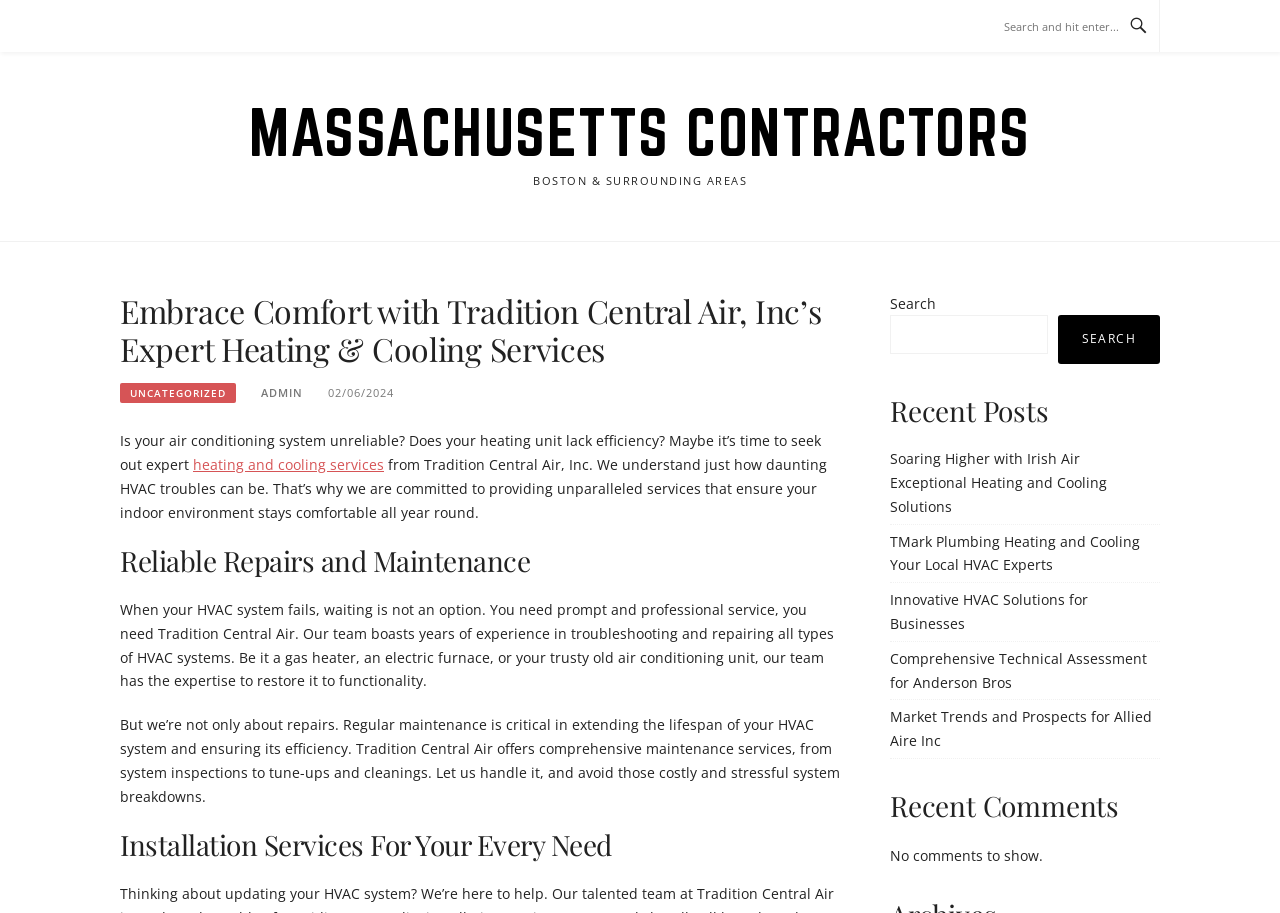Could you find the bounding box coordinates of the clickable area to complete this instruction: "Click on Soaring Higher with Irish Air Exceptional Heating and Cooling Solutions"?

[0.695, 0.492, 0.865, 0.565]